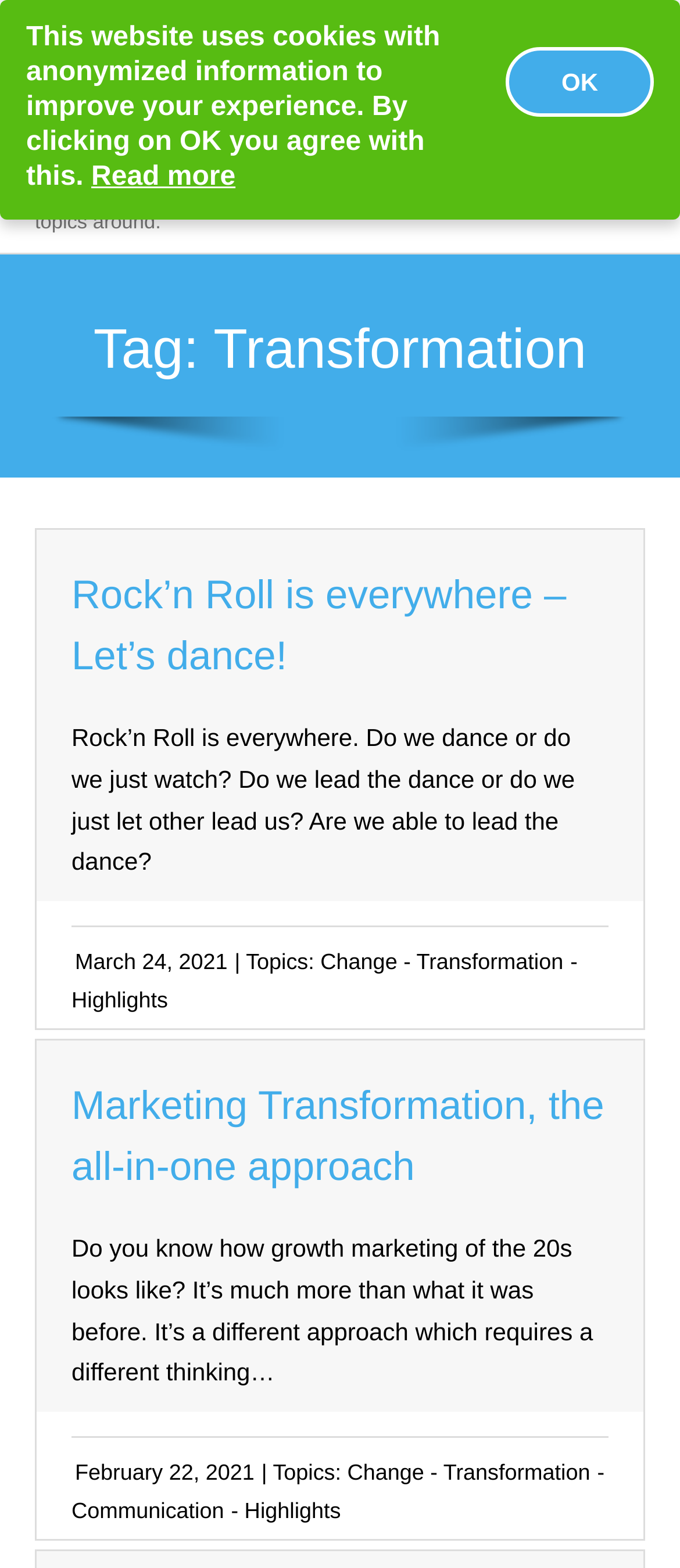Can you find the bounding box coordinates for the element that needs to be clicked to execute this instruction: "View the 'Marketing Transformation, the all-in-one approach' article"? The coordinates should be given as four float numbers between 0 and 1, i.e., [left, top, right, bottom].

[0.105, 0.686, 0.895, 0.763]